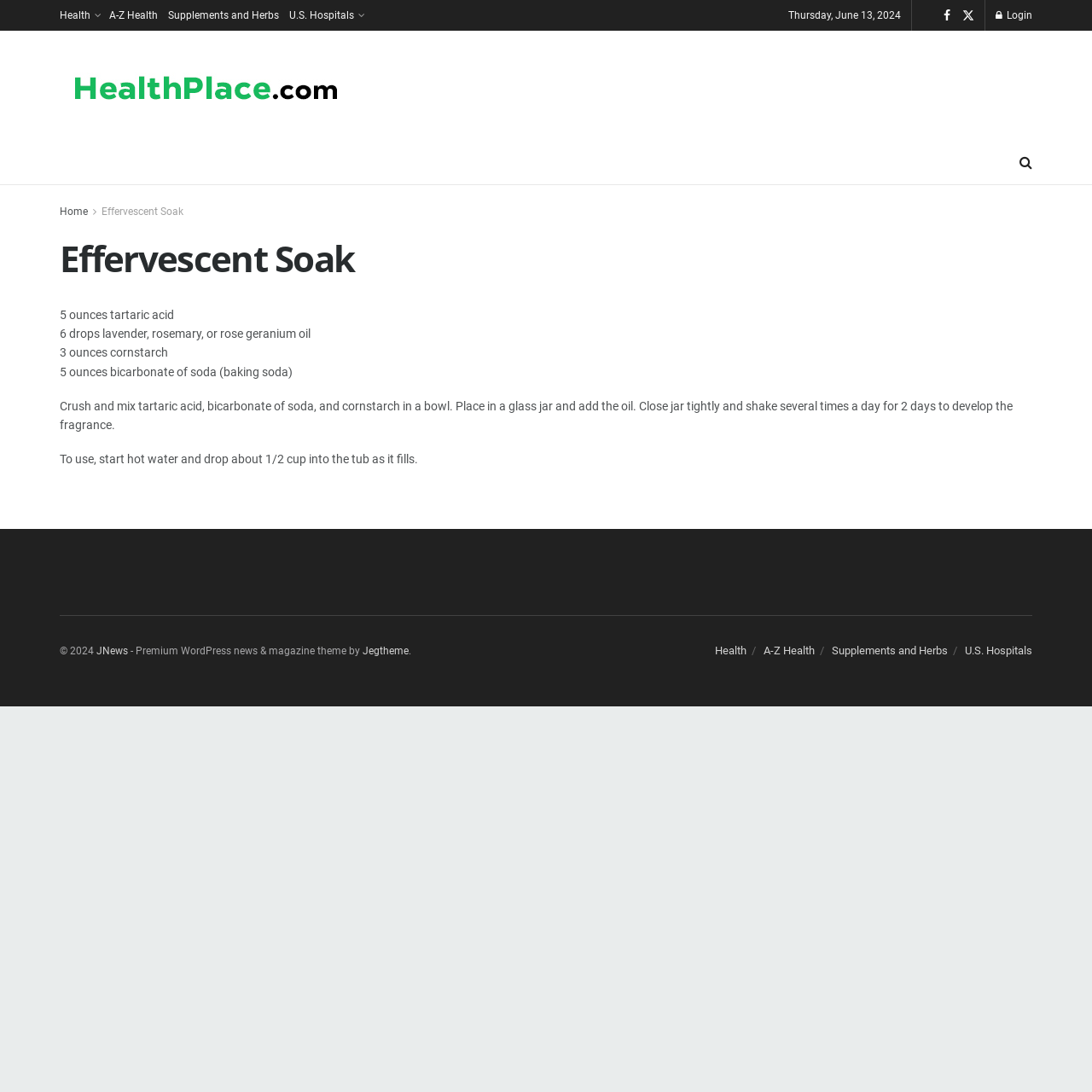Please specify the bounding box coordinates of the area that should be clicked to accomplish the following instruction: "Share Your Memories". The coordinates should consist of four float numbers between 0 and 1, i.e., [left, top, right, bottom].

None